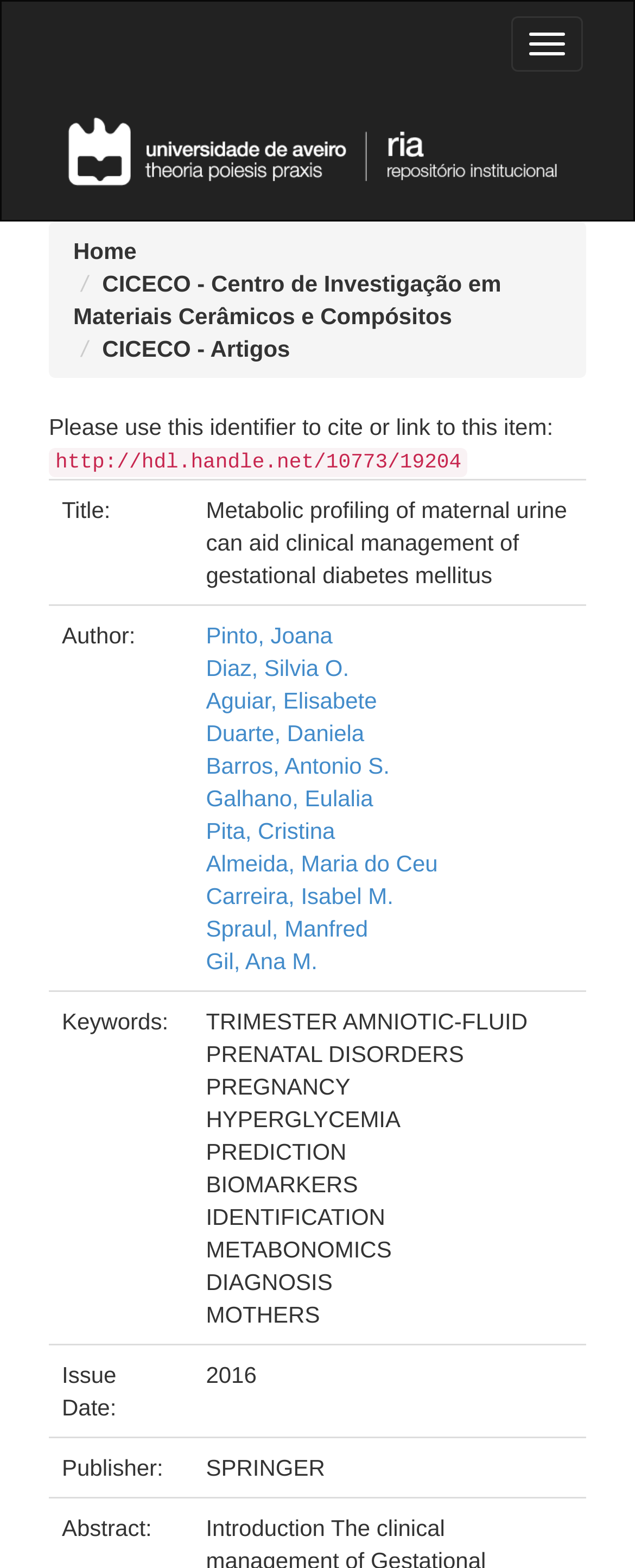Find the bounding box coordinates of the clickable element required to execute the following instruction: "Check the publisher". Provide the coordinates as four float numbers between 0 and 1, i.e., [left, top, right, bottom].

[0.304, 0.916, 0.923, 0.955]